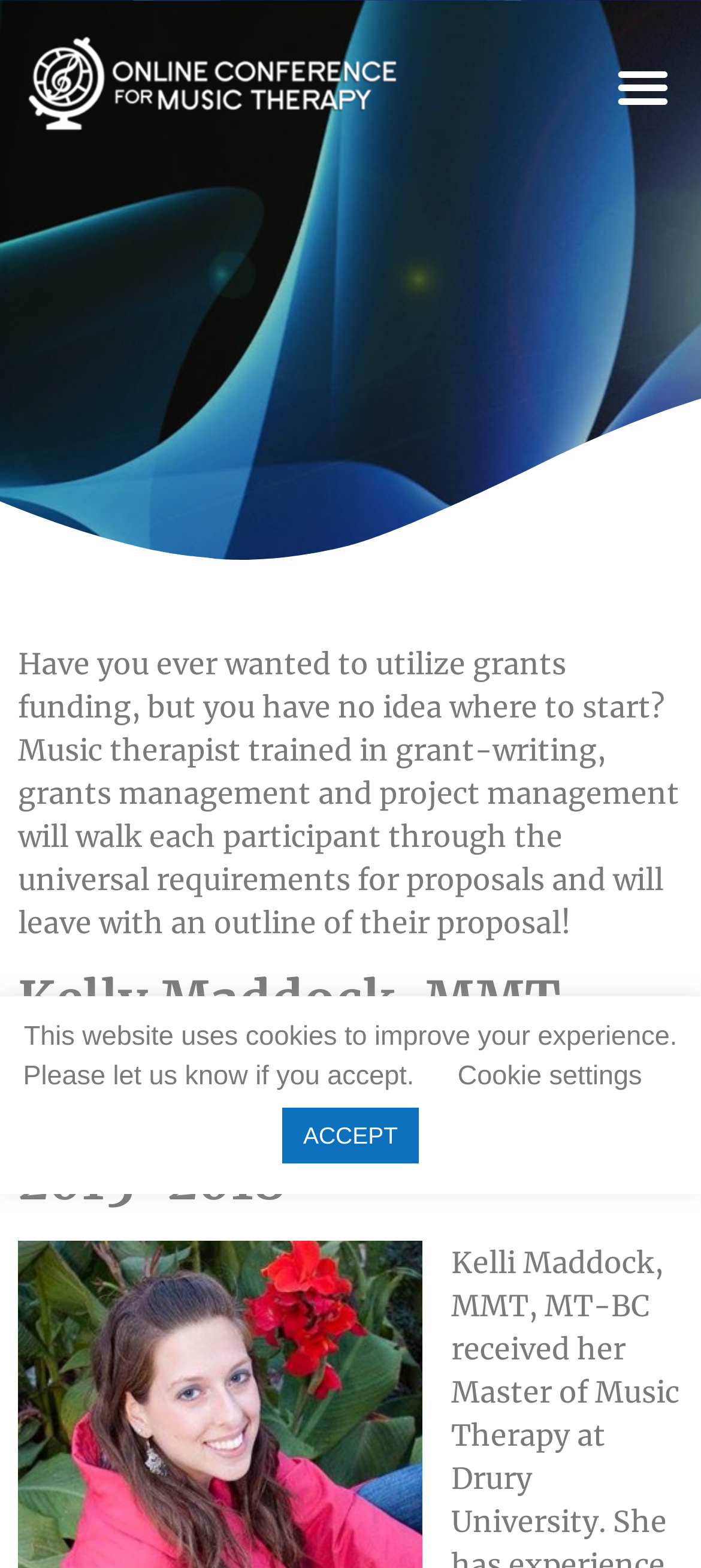Provide your answer to the question using just one word or phrase: What is the logo on the top left?

OCMT Logo